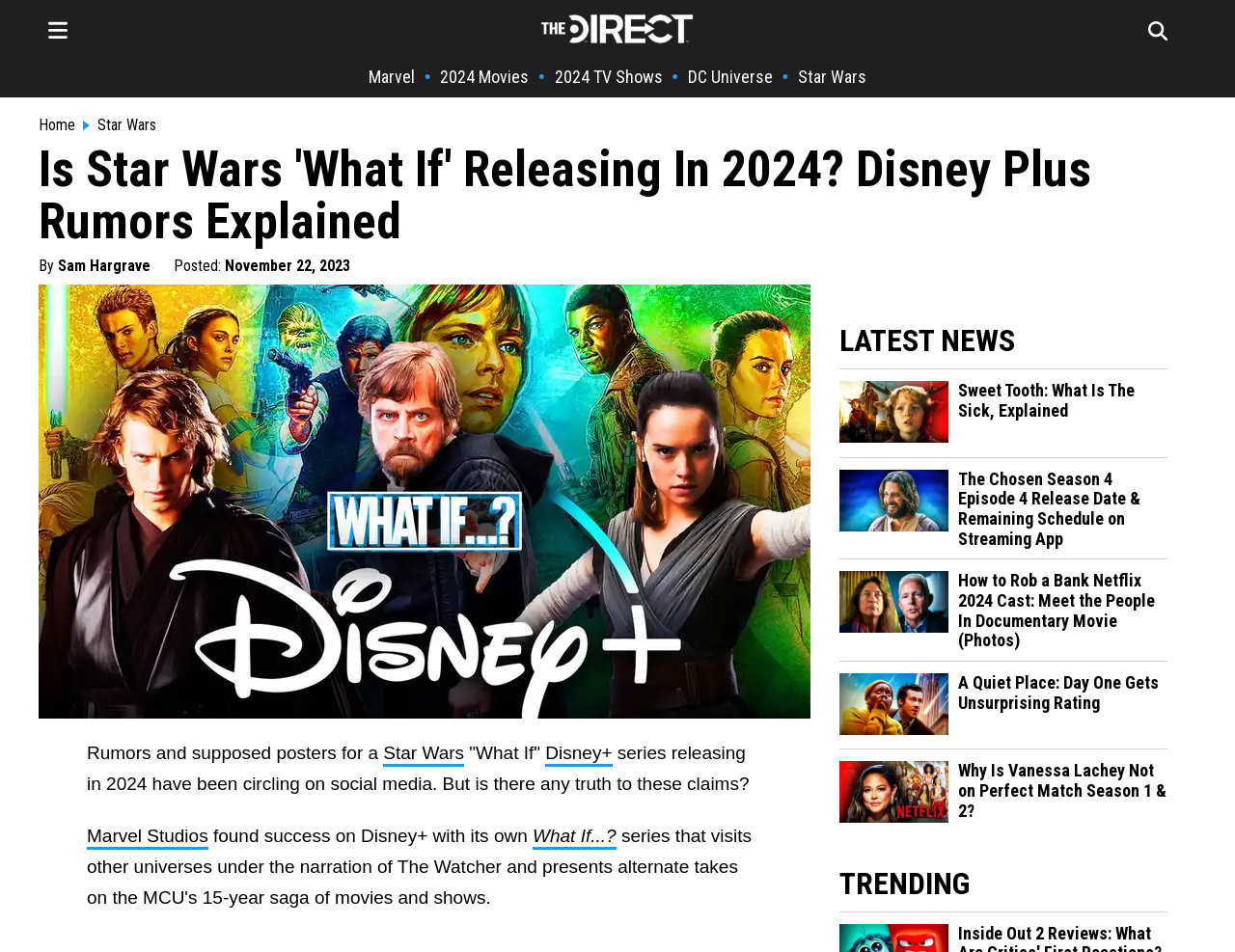What is the topic of the image at [0.031, 0.299, 0.656, 0.755]?
Based on the image, give a one-word or short phrase answer.

Star Wars and Disney+